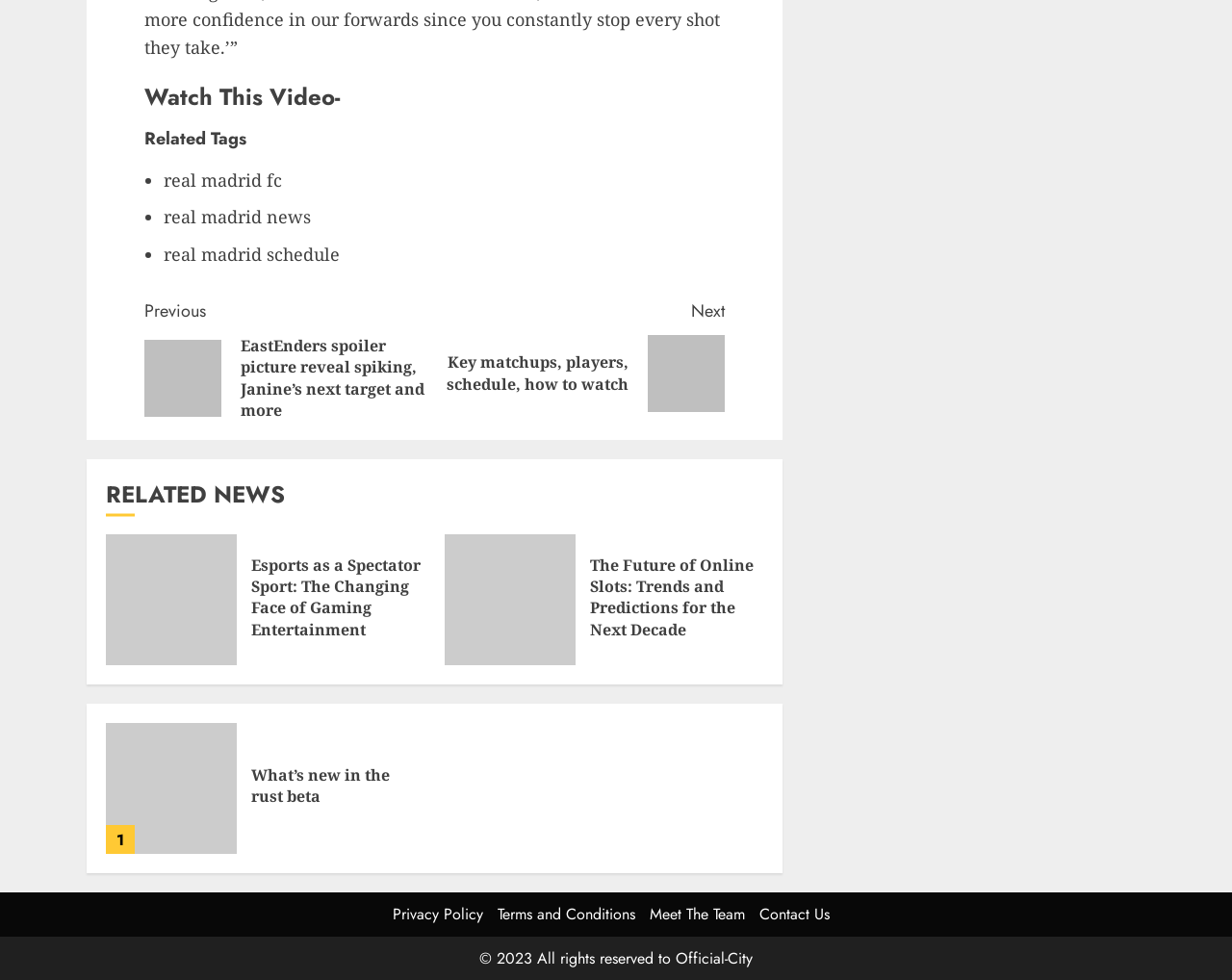Answer the following inquiry with a single word or phrase:
How many related news articles are displayed?

Three